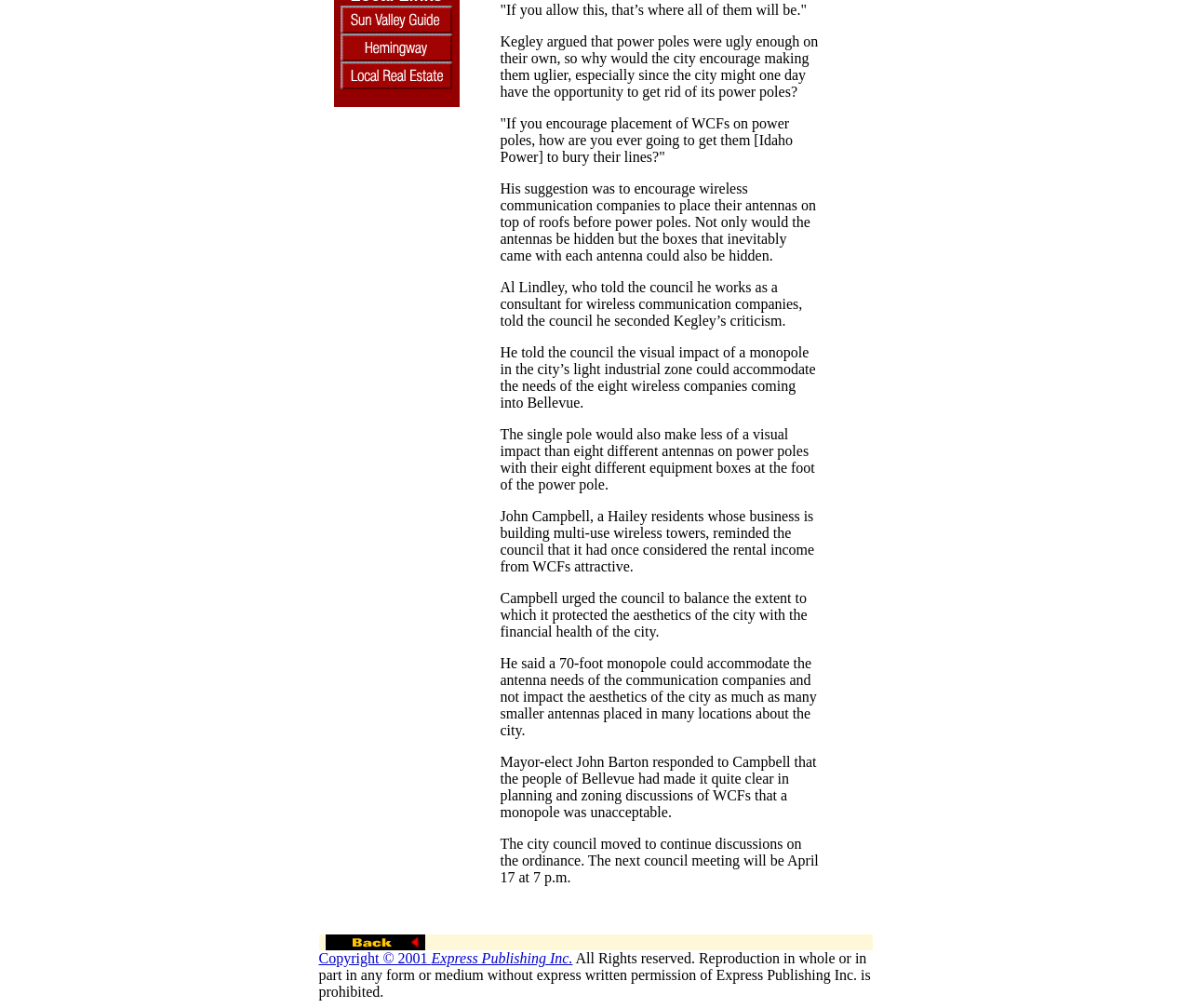Determine the bounding box for the UI element that matches this description: "parent_node: Local Links".

[0.286, 0.076, 0.38, 0.091]